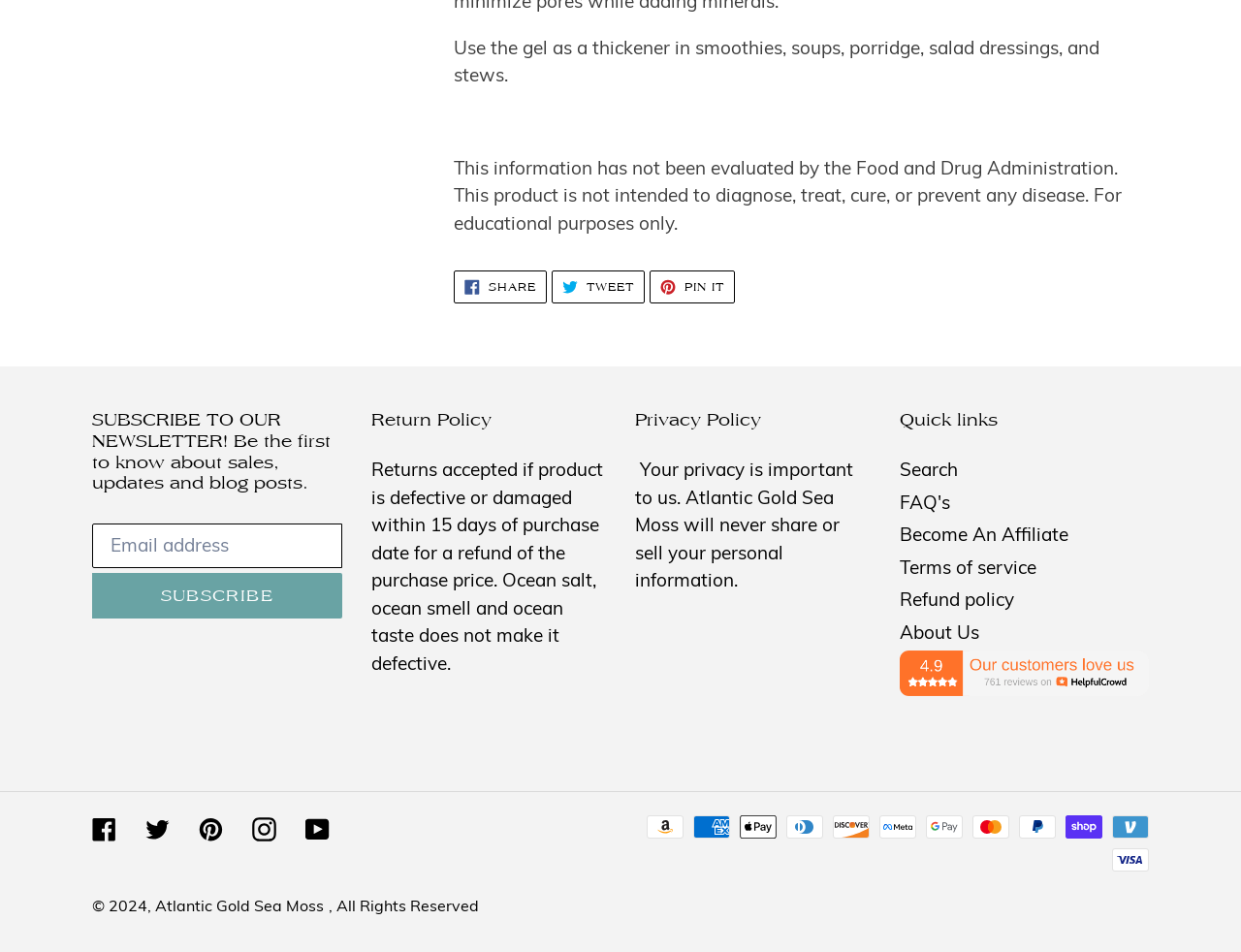What is the copyright year?
Look at the screenshot and give a one-word or phrase answer.

2024